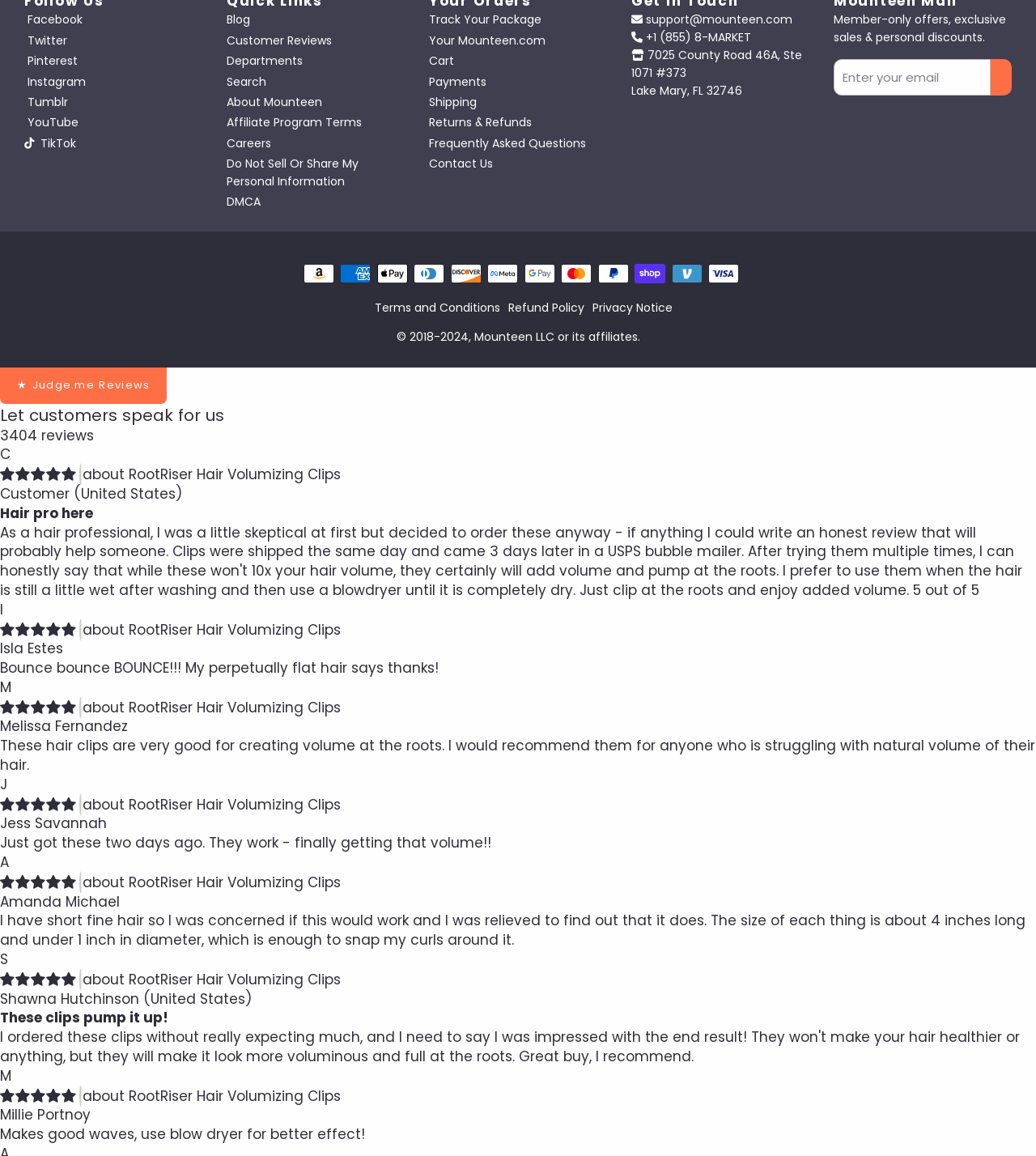Observe the image and answer the following question in detail: What is the average rating of the product?

I found the link 'Average rating is 4.83 3404 reviews' with a bounding box coordinate of [0.0, 0.368, 0.091, 0.385] which indicates that the average rating of the product is 4.83.